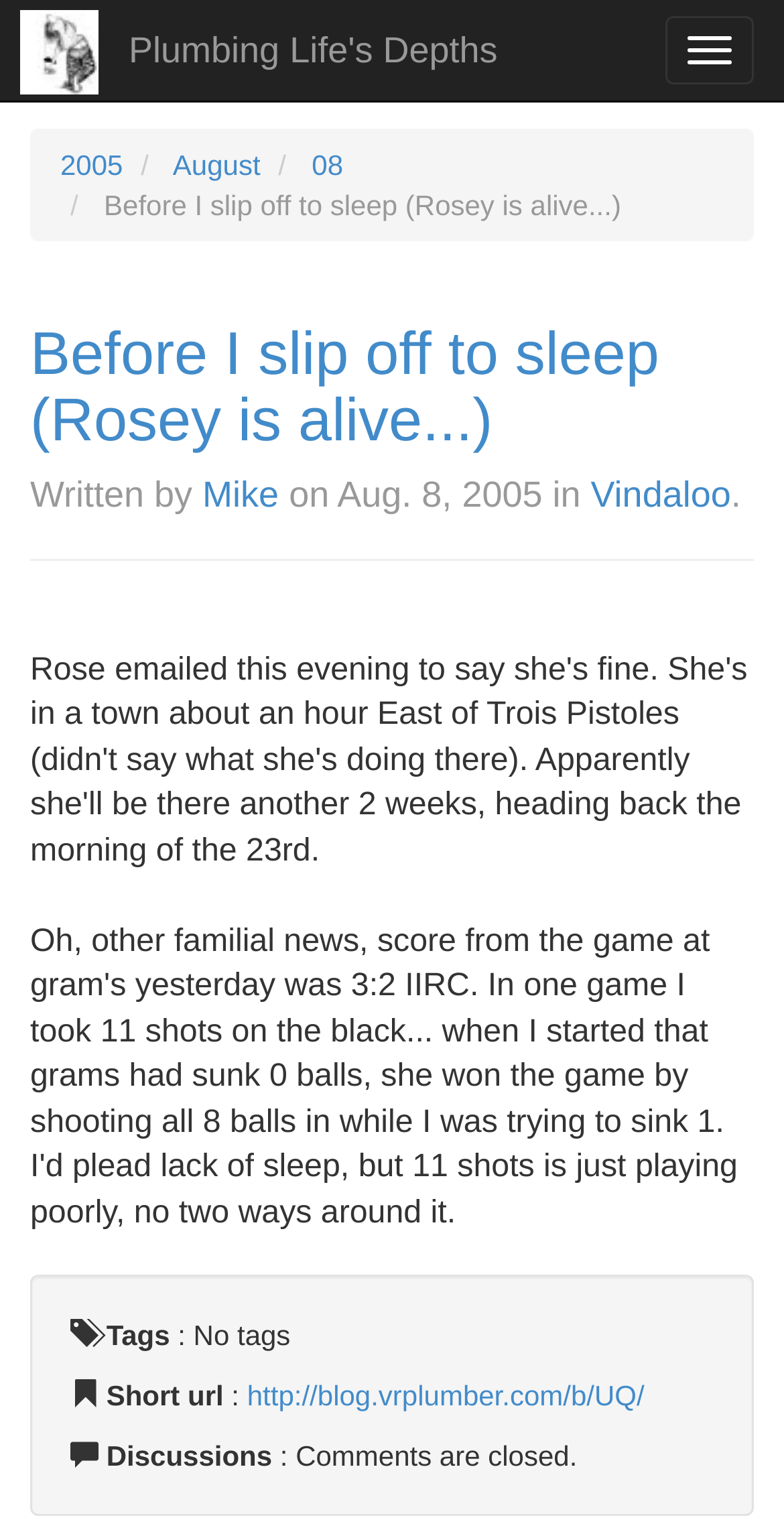Offer an extensive depiction of the webpage and its key elements.

This webpage appears to be a blog post titled "Before I slip off to sleep (Rosey is alive...)" by Mike, dated August 8, 2005. At the top of the page, there is a button to toggle navigation, an image, and a link to the blog title "Plumbing Life's Depths". Below this, there are links to the year, month, and day of the post.

The main content of the page is an article with a header that includes the title of the post, the author's name, and the date. The title is a brief update about Rose, mentioning that she emailed to say she's fine and is in a town about an hour east of Trois Pistoles.

In the footer section, there are several static text elements, including "Tags" with no associated tags, "Short url" with a link to the post, and "Discussions" with a note that comments are closed.